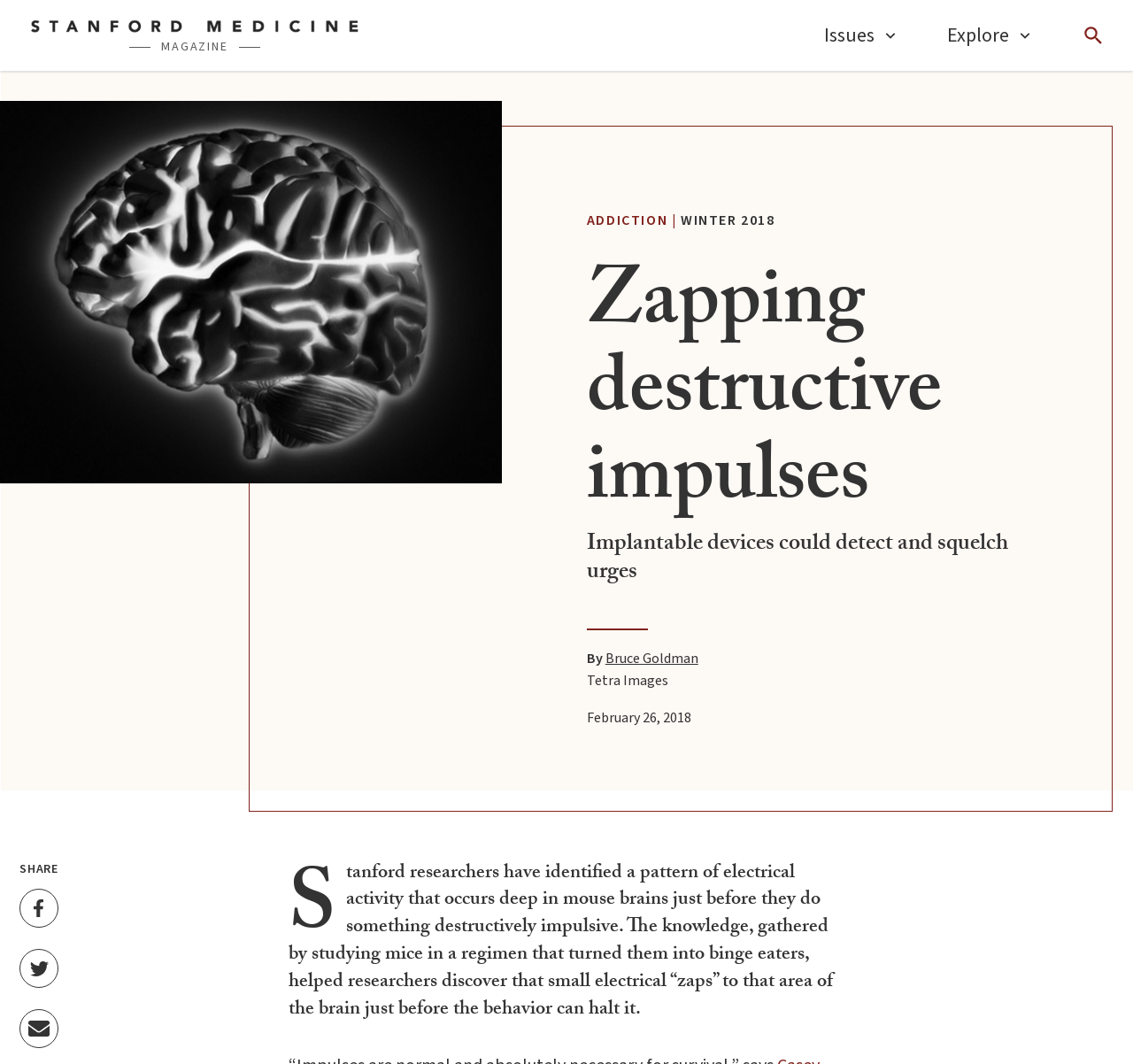When was the article published?
Can you offer a detailed and complete answer to this question?

The article mentions the date 'February 26, 2018' which suggests that the article was published on this date.